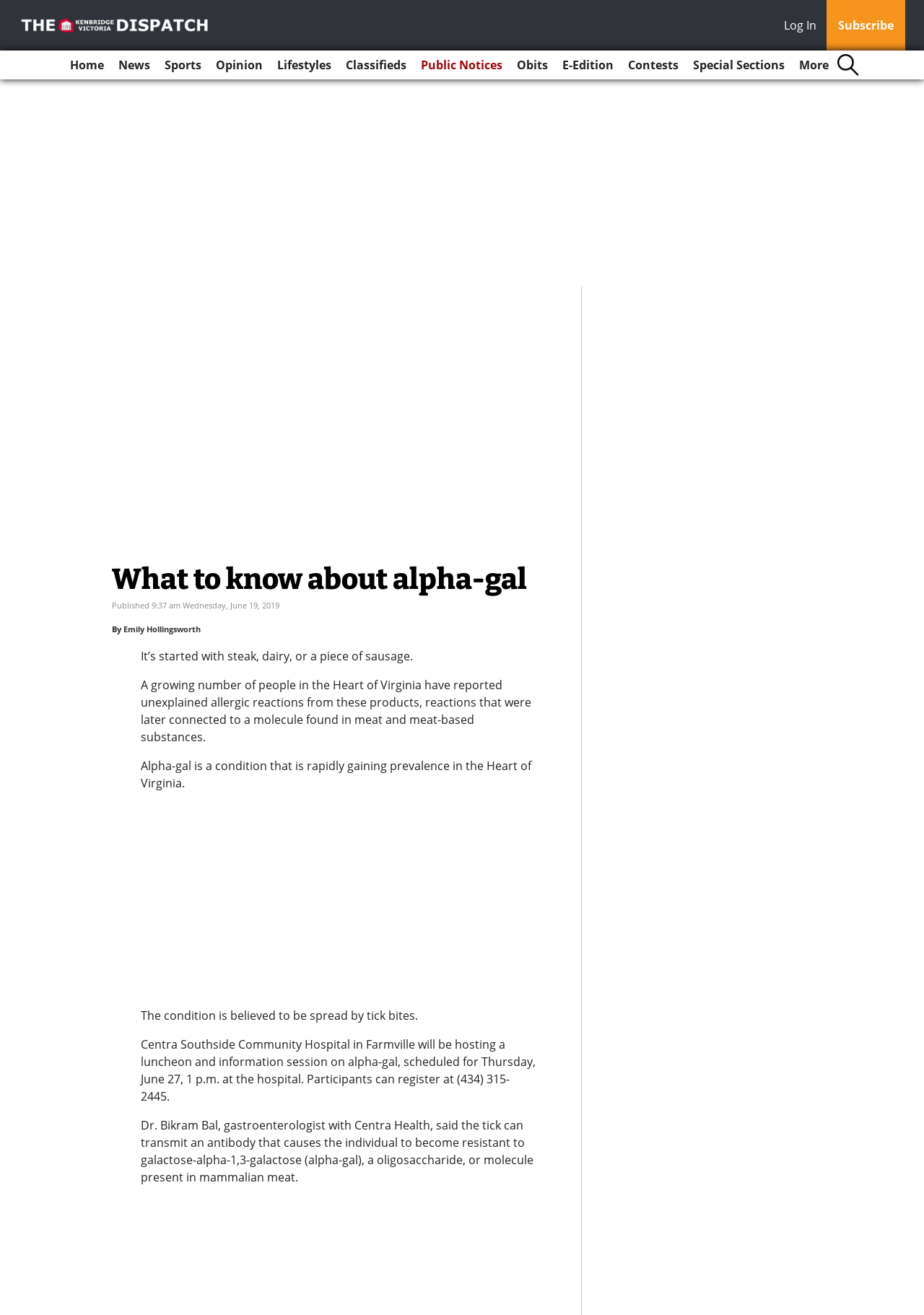What is the molecule found in meat and meat-based substances?
Using the screenshot, give a one-word or short phrase answer.

galactose-alpha-1,3-galactose